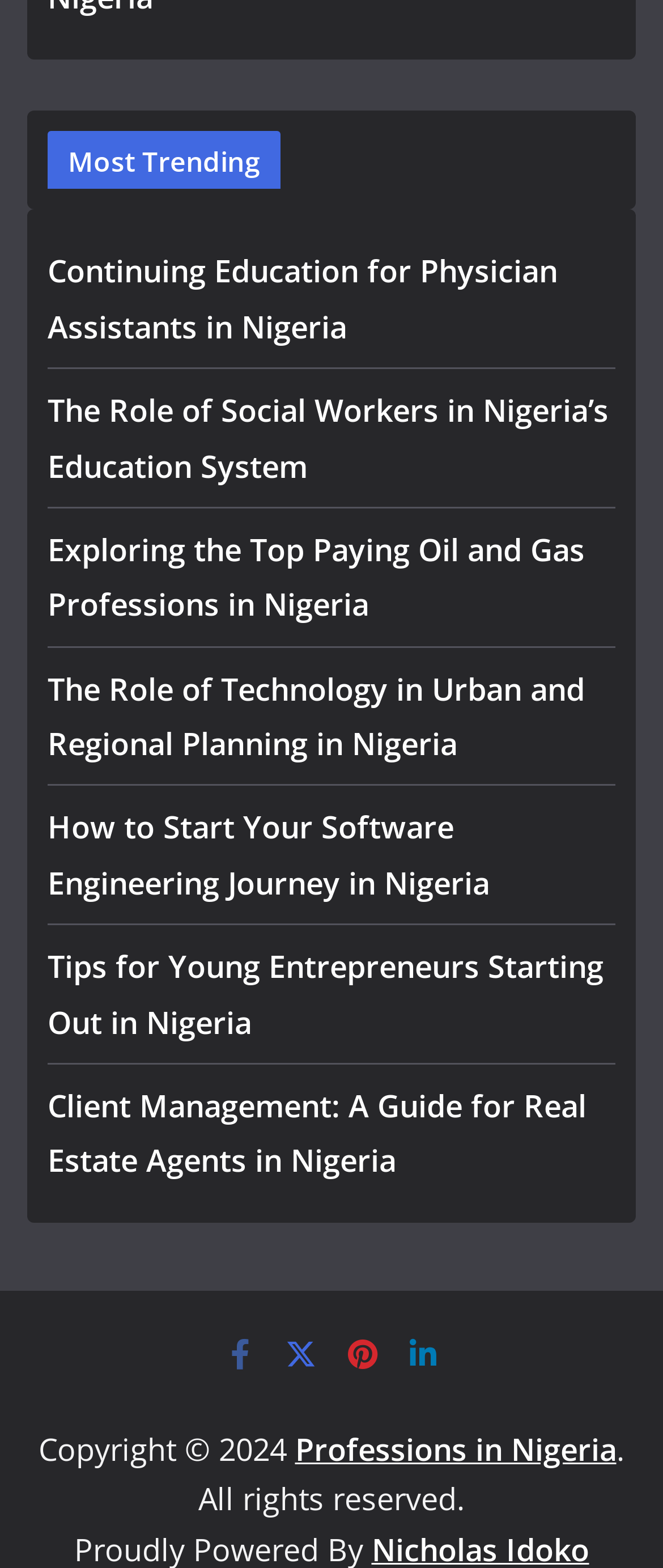What is the text next to the copyright year?
Please craft a detailed and exhaustive response to the question.

I looked at the copyright information at the bottom of the page and found that the text next to the copyright year is 'All rights reserved'.